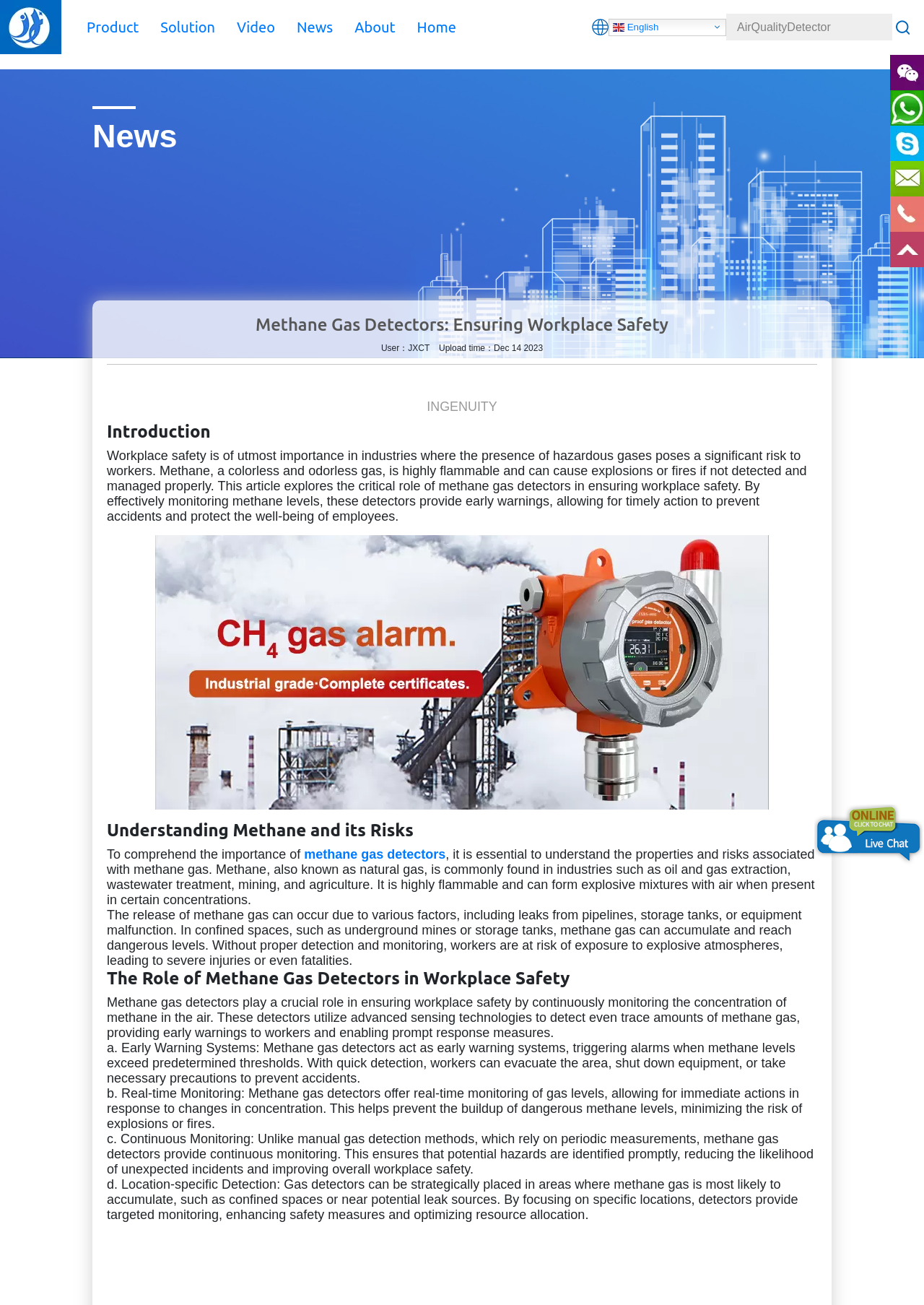What is the importance of workplace safety?
Please provide a comprehensive answer based on the details in the screenshot.

The webpage emphasizes the importance of workplace safety, stating that it is crucial to prevent accidents and protect the well-being of employees, especially in industries where hazardous gases pose a significant risk to workers.